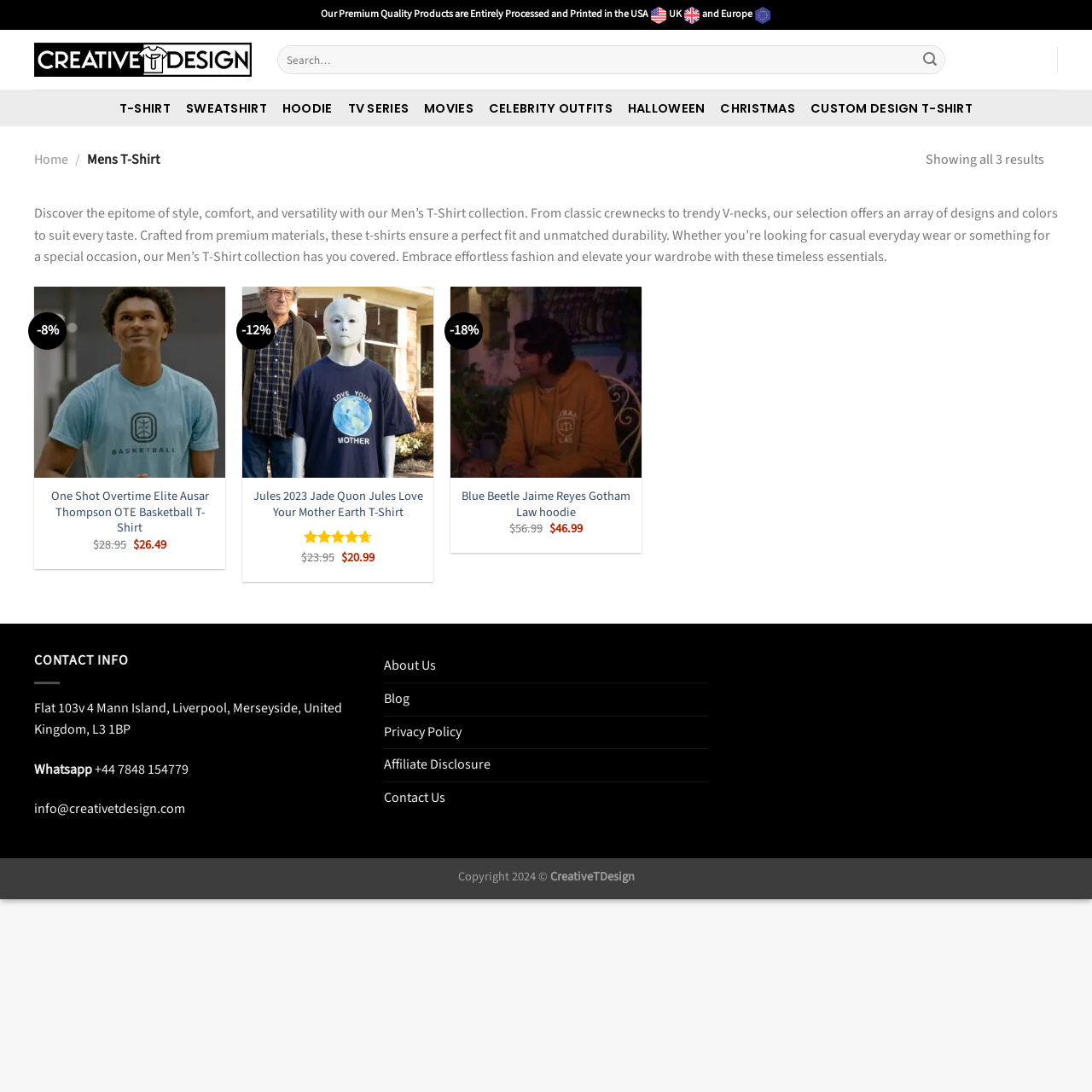What is the discount percentage for the first product?
Please provide a single word or phrase based on the screenshot.

-8%